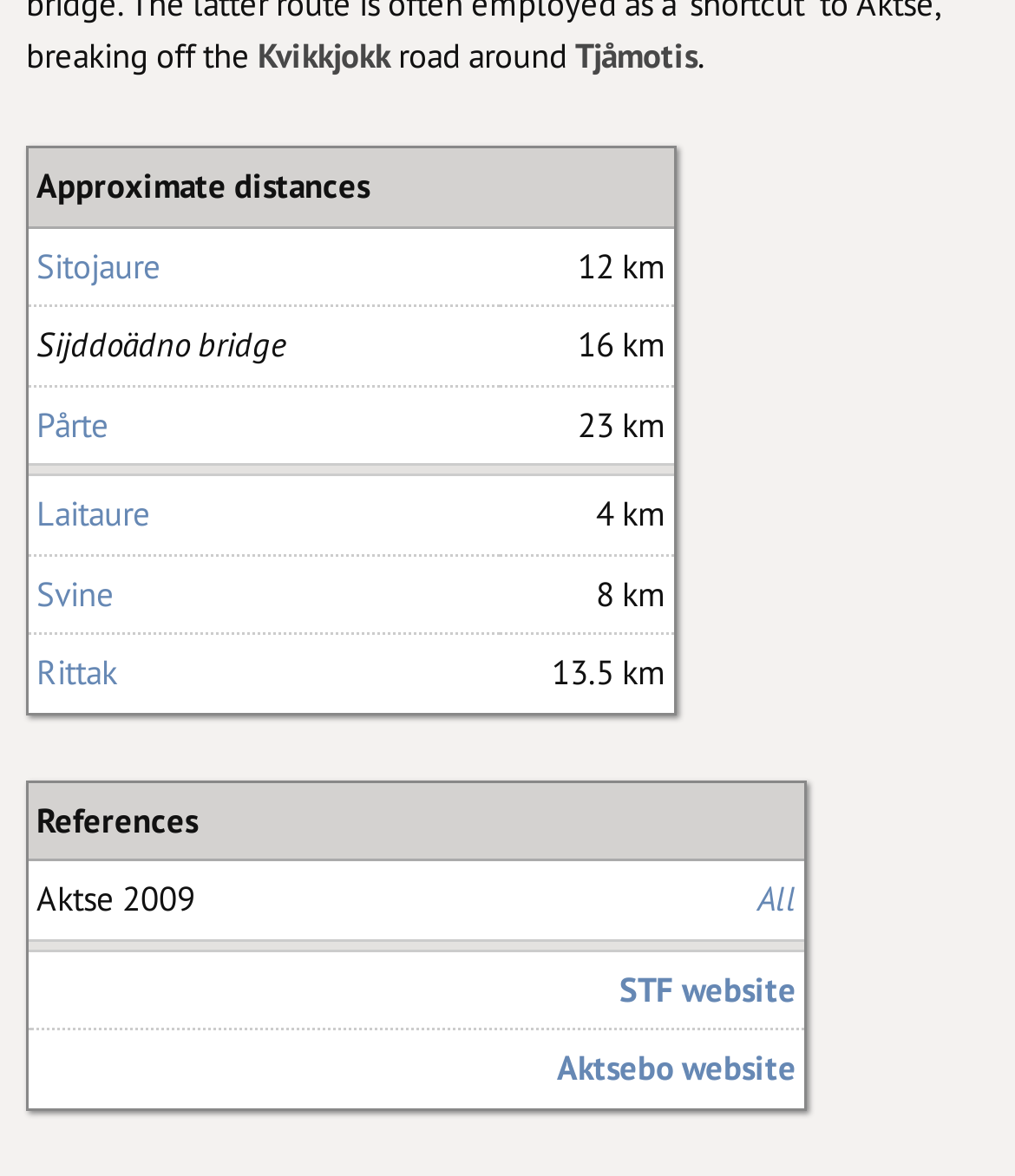Mark the bounding box of the element that matches the following description: "STF website".

[0.61, 0.822, 0.785, 0.86]